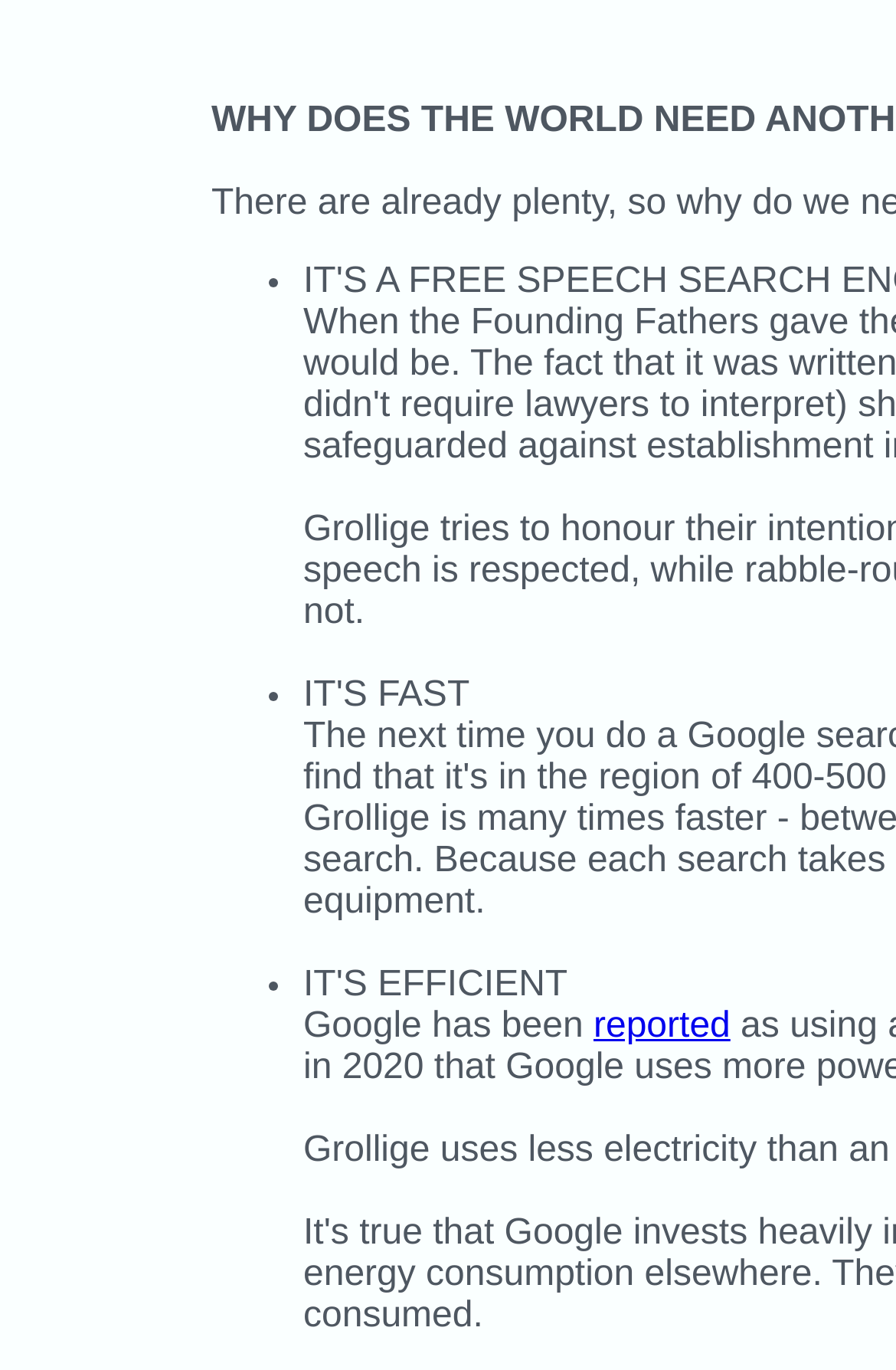Using the provided description: "reported", find the bounding box coordinates of the corresponding UI element. The output should be four float numbers between 0 and 1, in the format [left, top, right, bottom].

[0.662, 0.735, 0.815, 0.763]